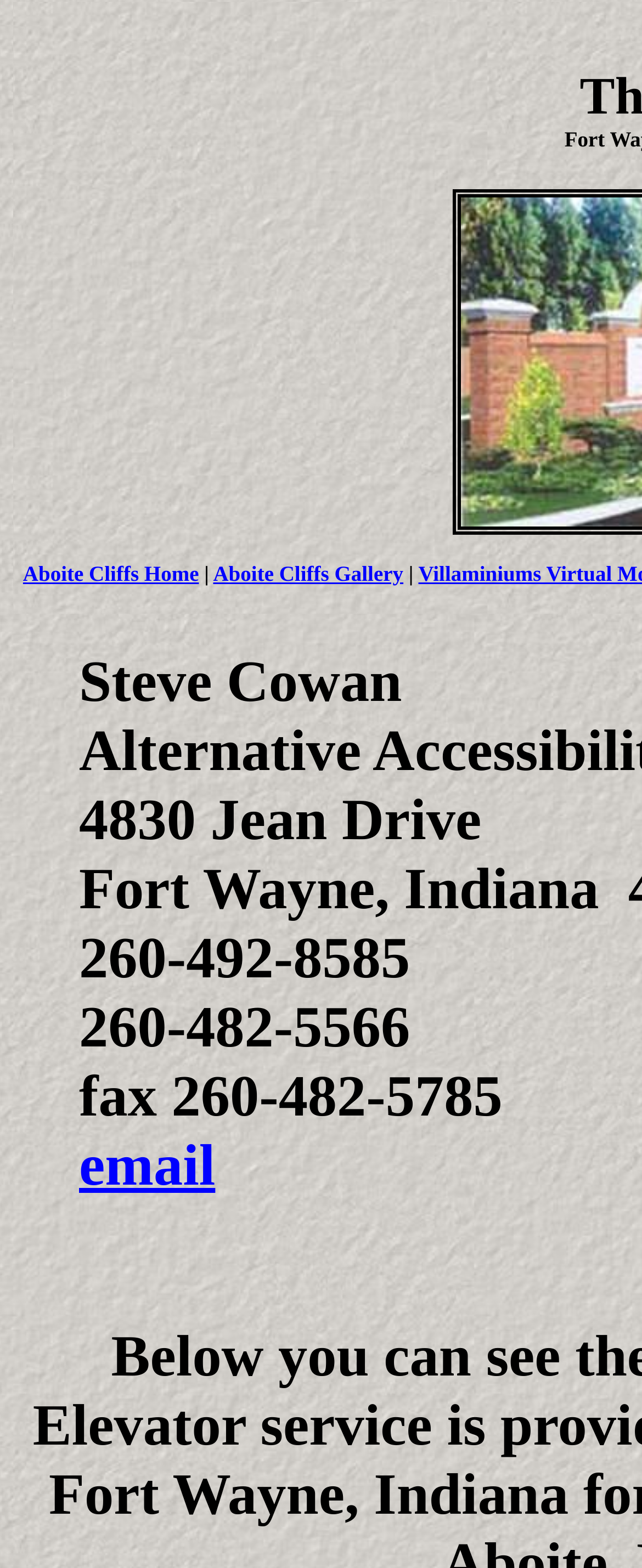Please provide a detailed answer to the question below based on the screenshot: 
How many phone numbers are listed?

I counted the number of phone numbers listed on the webpage, which are 260-492-8585, 260-482-5566, and fax 260-482-5785.